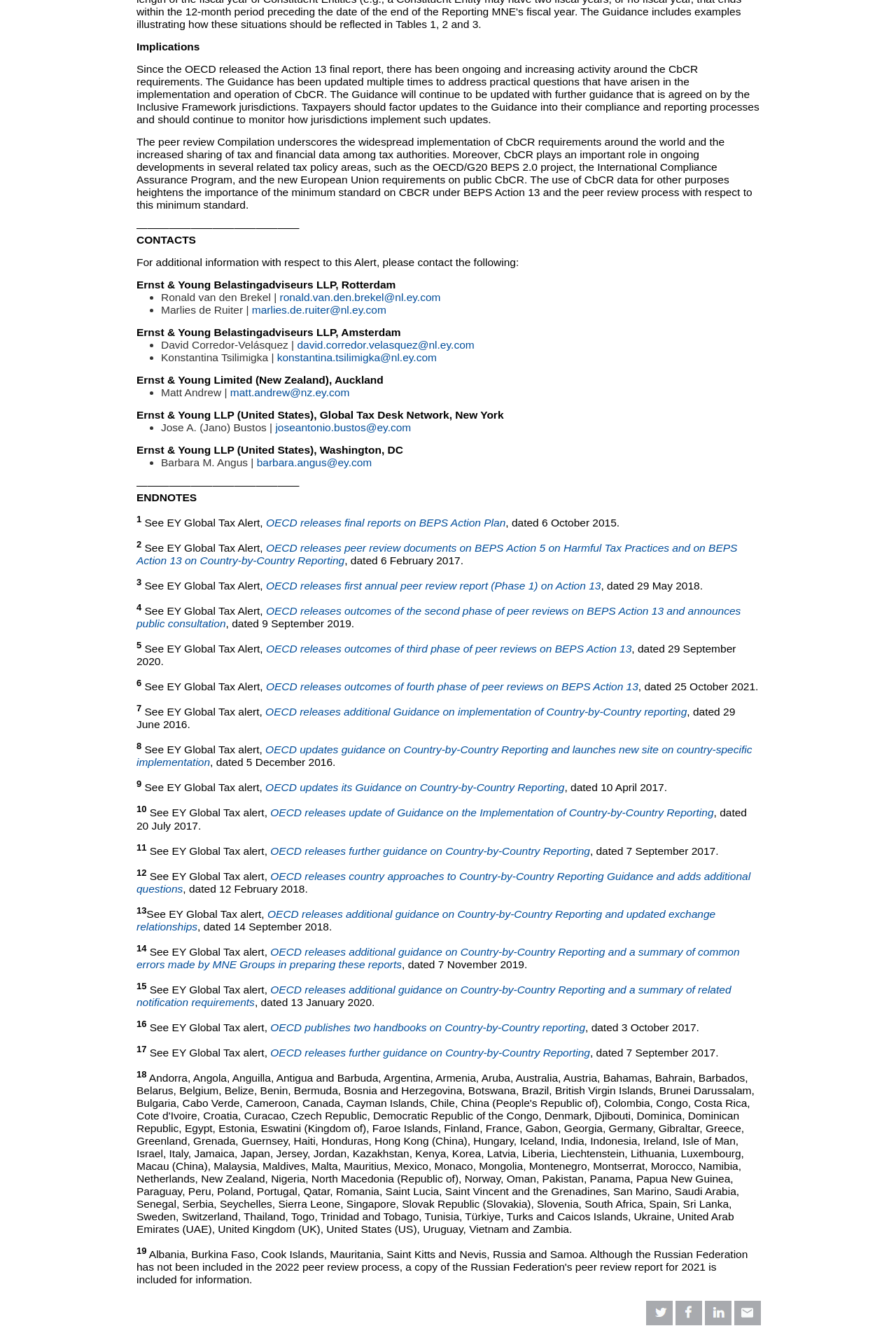Determine the bounding box coordinates of the section I need to click to execute the following instruction: "contact Ronald van den Brekel". Provide the coordinates as four float numbers between 0 and 1, i.e., [left, top, right, bottom].

[0.312, 0.218, 0.492, 0.227]